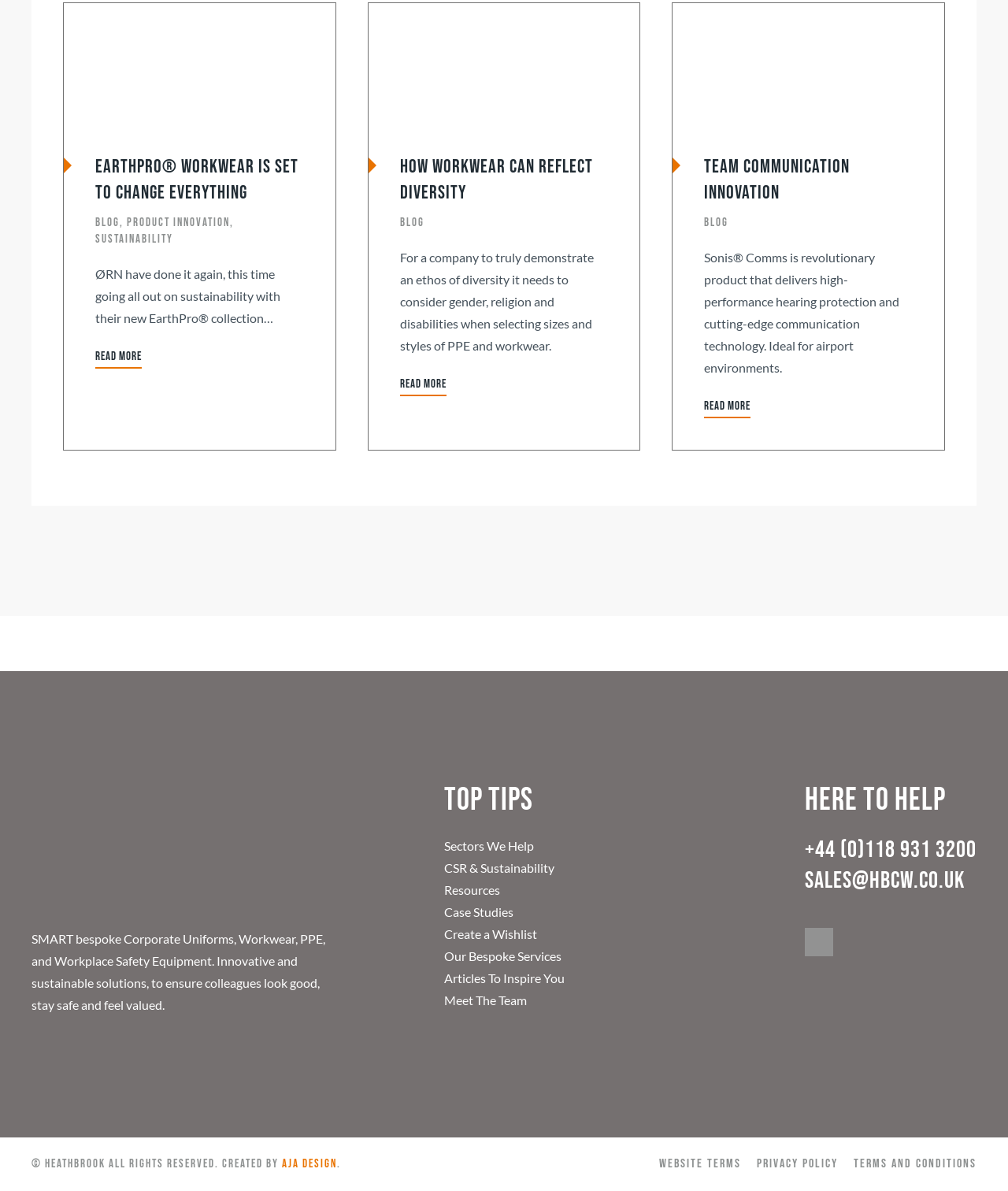Locate the bounding box coordinates of the element that should be clicked to fulfill the instruction: "Learn about diversity in workwear".

[0.365, 0.002, 0.635, 0.378]